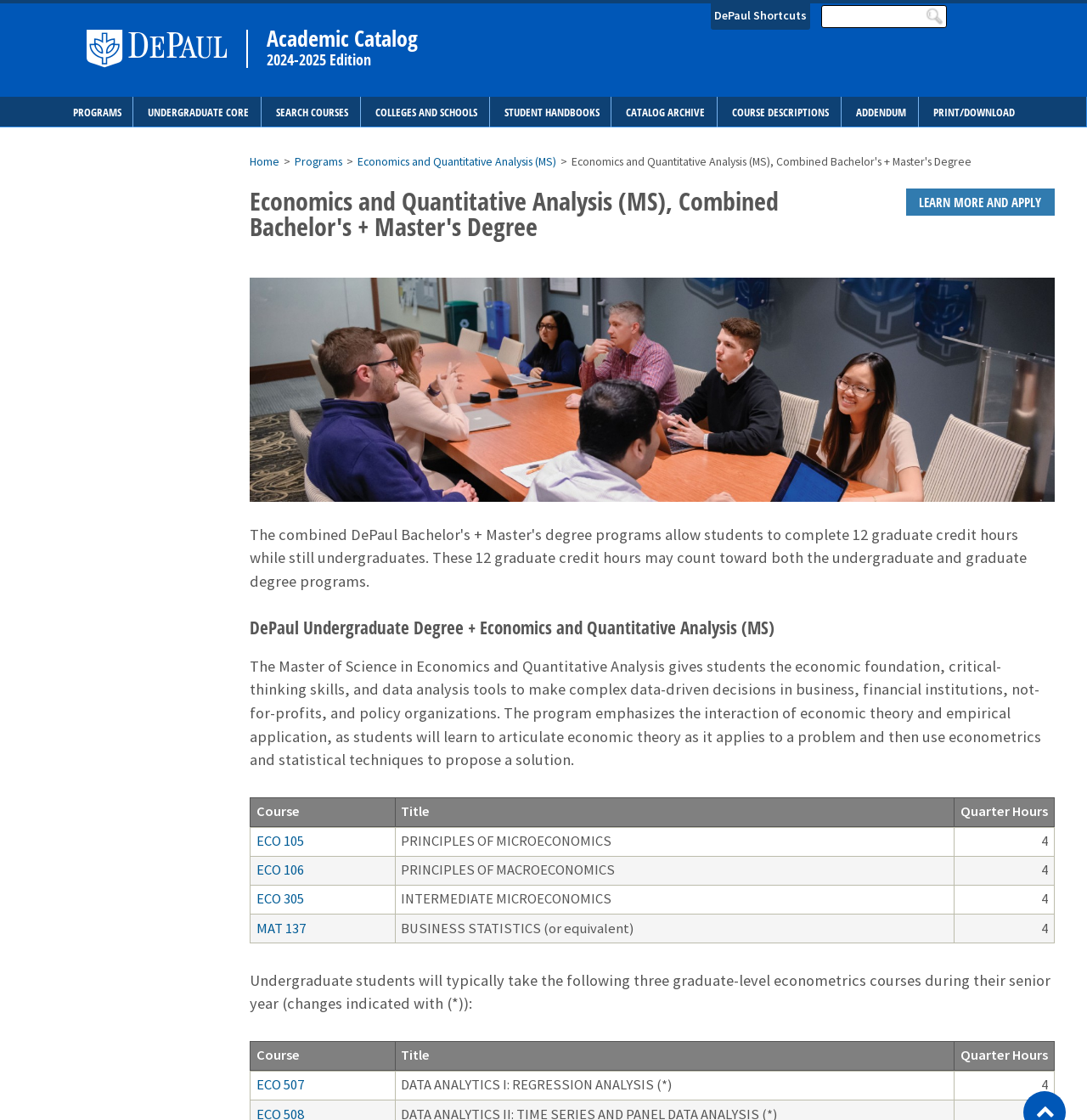Determine the bounding box for the UI element that matches this description: "Design by Adaptive Theme".

None